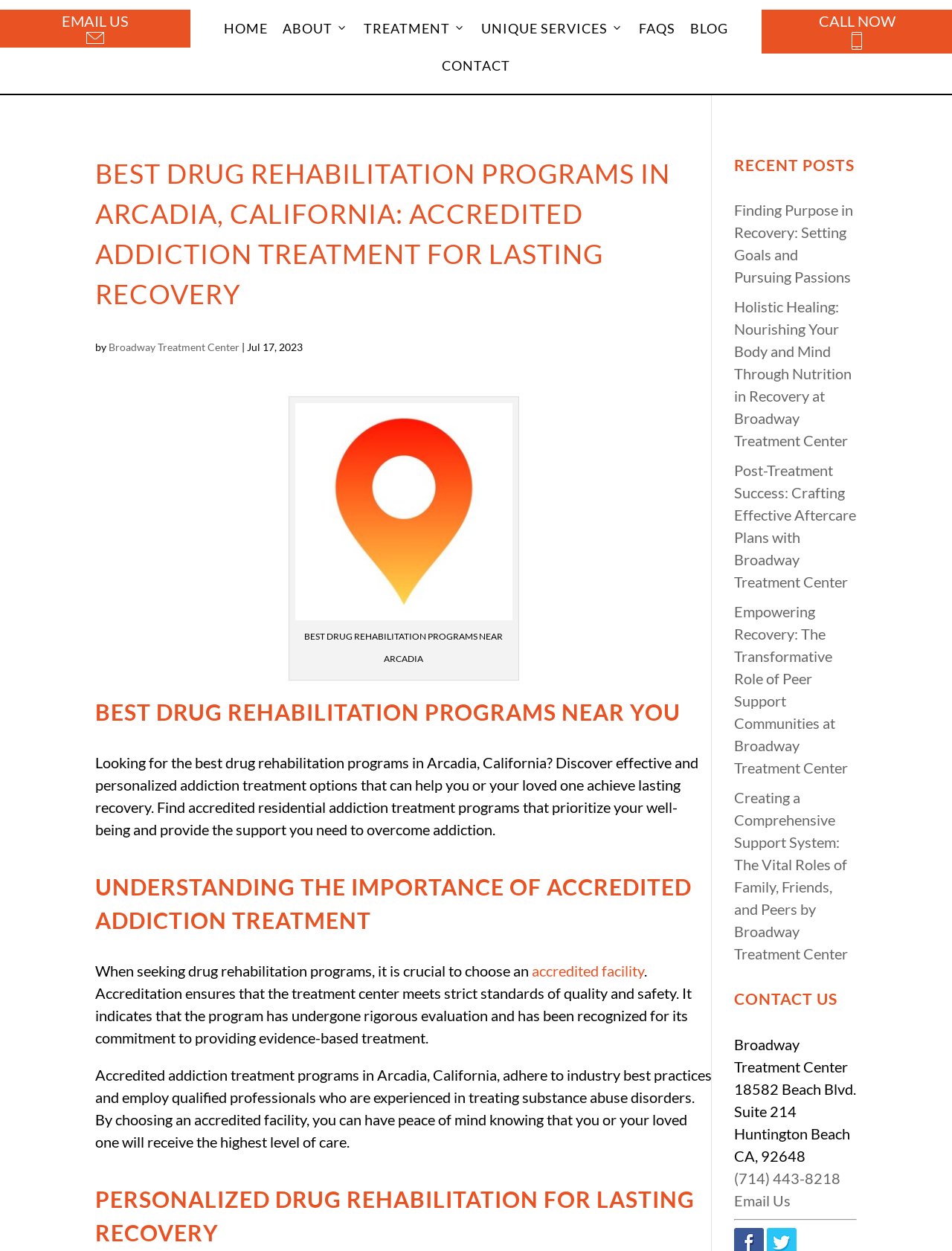Please find and provide the title of the webpage.

BEST DRUG REHABILITATION PROGRAMS IN ARCADIA, CALIFORNIA: ACCREDITED ADDICTION TREATMENT FOR LASTING RECOVERY